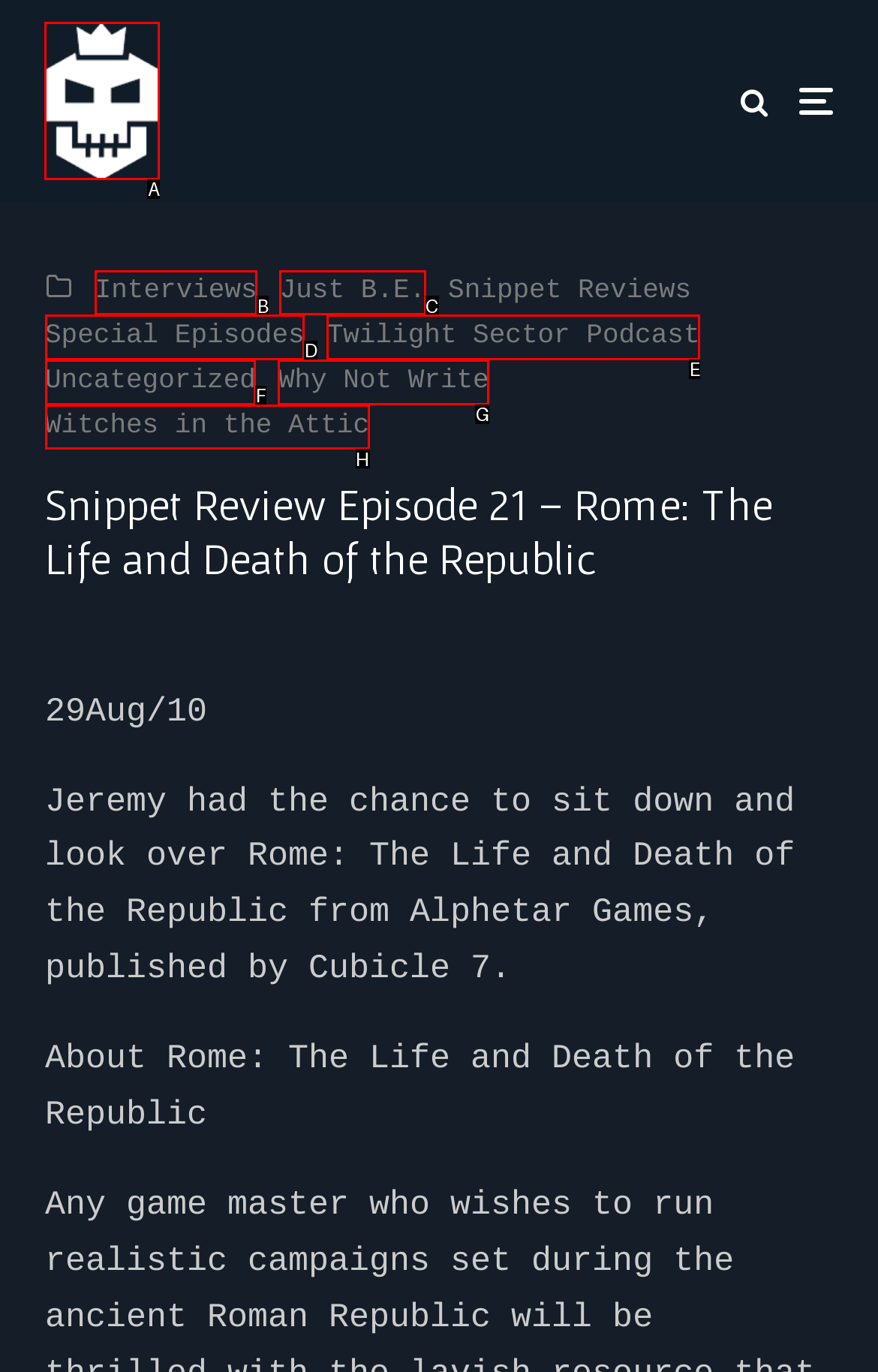Specify the letter of the UI element that should be clicked to achieve the following: Click on the previous page button
Provide the corresponding letter from the choices given.

A